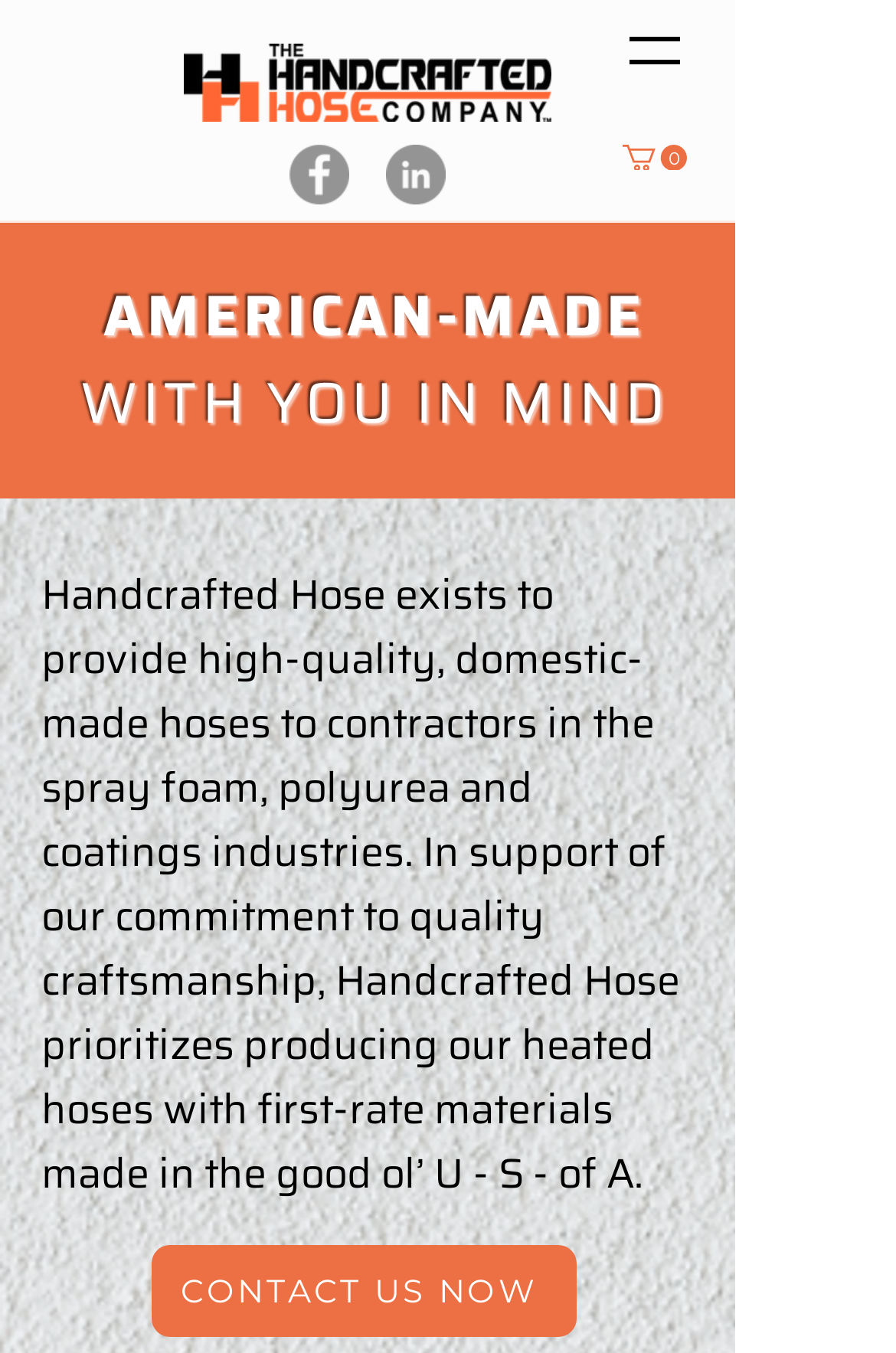How many social media links are there?
Based on the visual details in the image, please answer the question thoroughly.

There are two social media links, Facebook and LinkedIn, located in the social bar section at the top of the webpage, with bounding box coordinates [0.323, 0.107, 0.497, 0.151] and [0.431, 0.107, 0.497, 0.151] respectively.